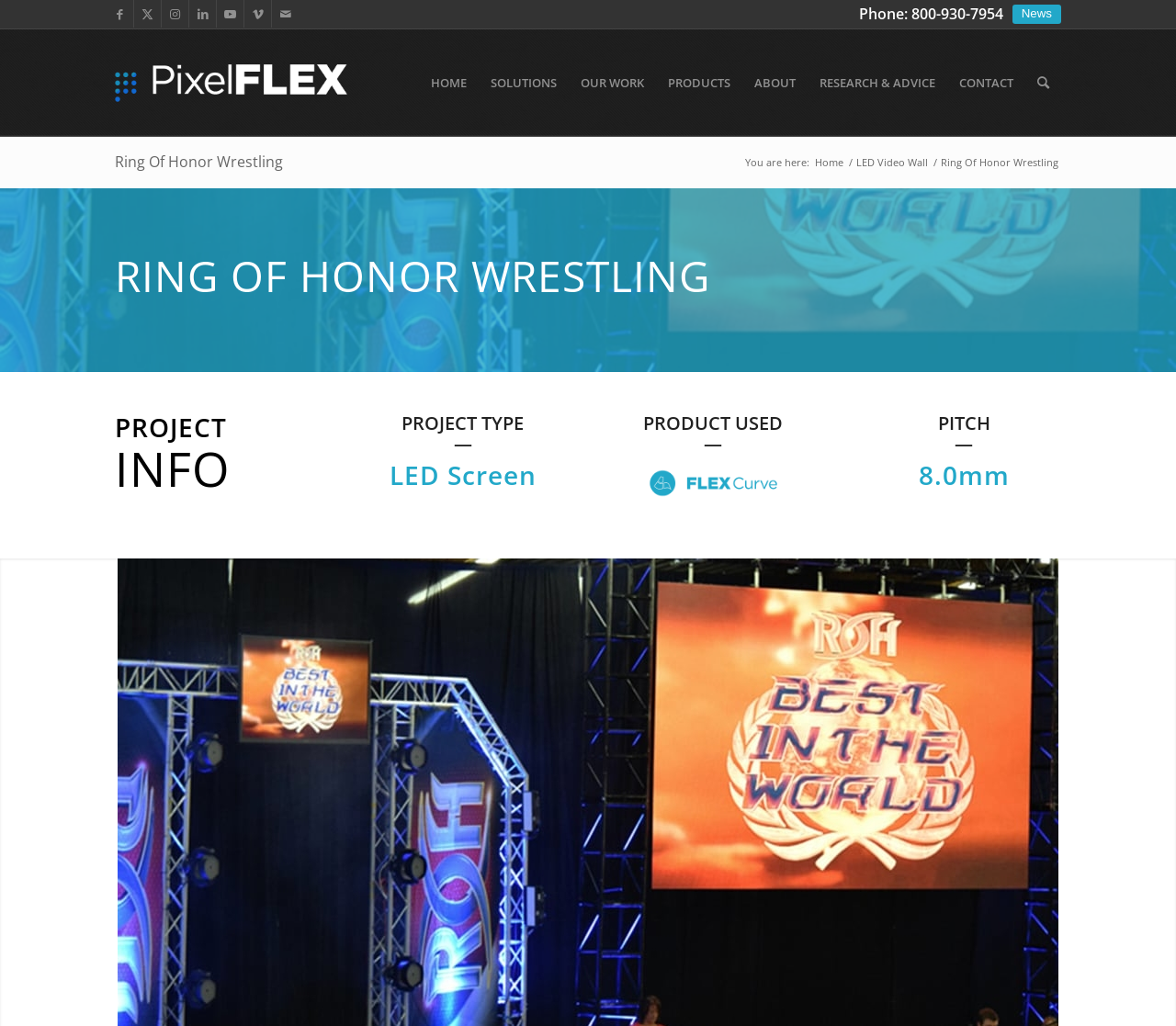Can you identify the bounding box coordinates of the clickable region needed to carry out this instruction: 'View PROJECT details'? The coordinates should be four float numbers within the range of 0 to 1, stated as [left, top, right, bottom].

[0.098, 0.403, 0.263, 0.43]